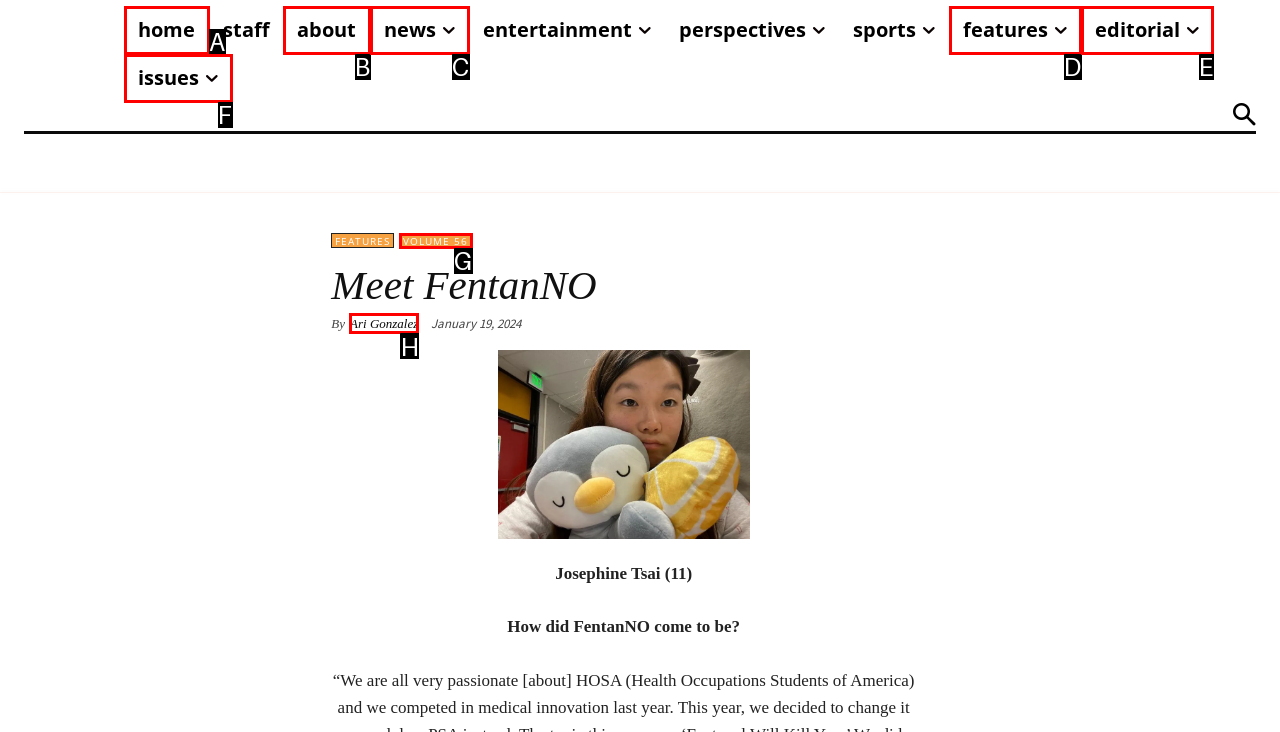Identify the letter of the UI element you should interact with to perform the task: read the article by Ari Gonzalez
Reply with the appropriate letter of the option.

H